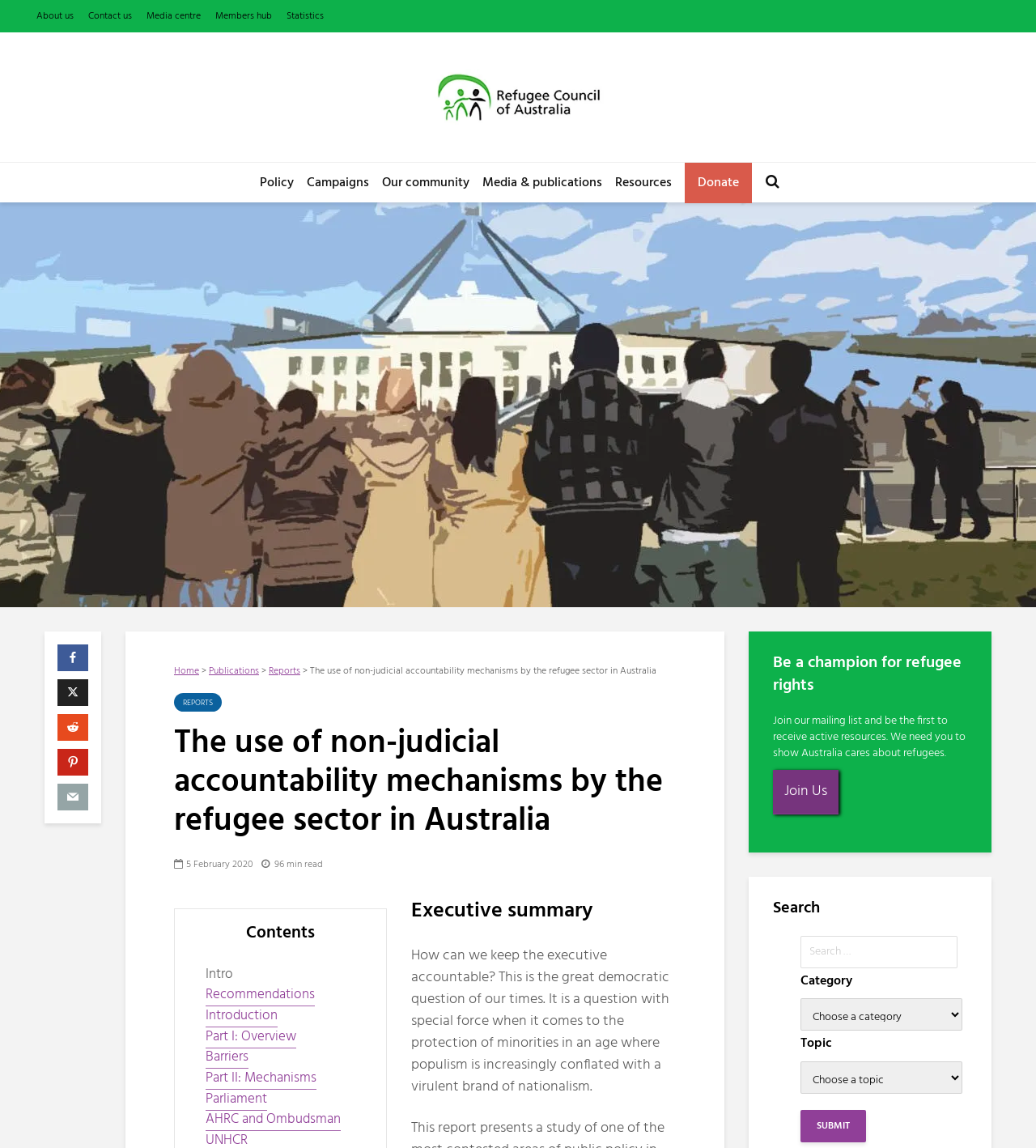Please find the bounding box coordinates of the clickable region needed to complete the following instruction: "View the executive summary". The bounding box coordinates must consist of four float numbers between 0 and 1, i.e., [left, top, right, bottom].

[0.168, 0.782, 0.652, 0.806]